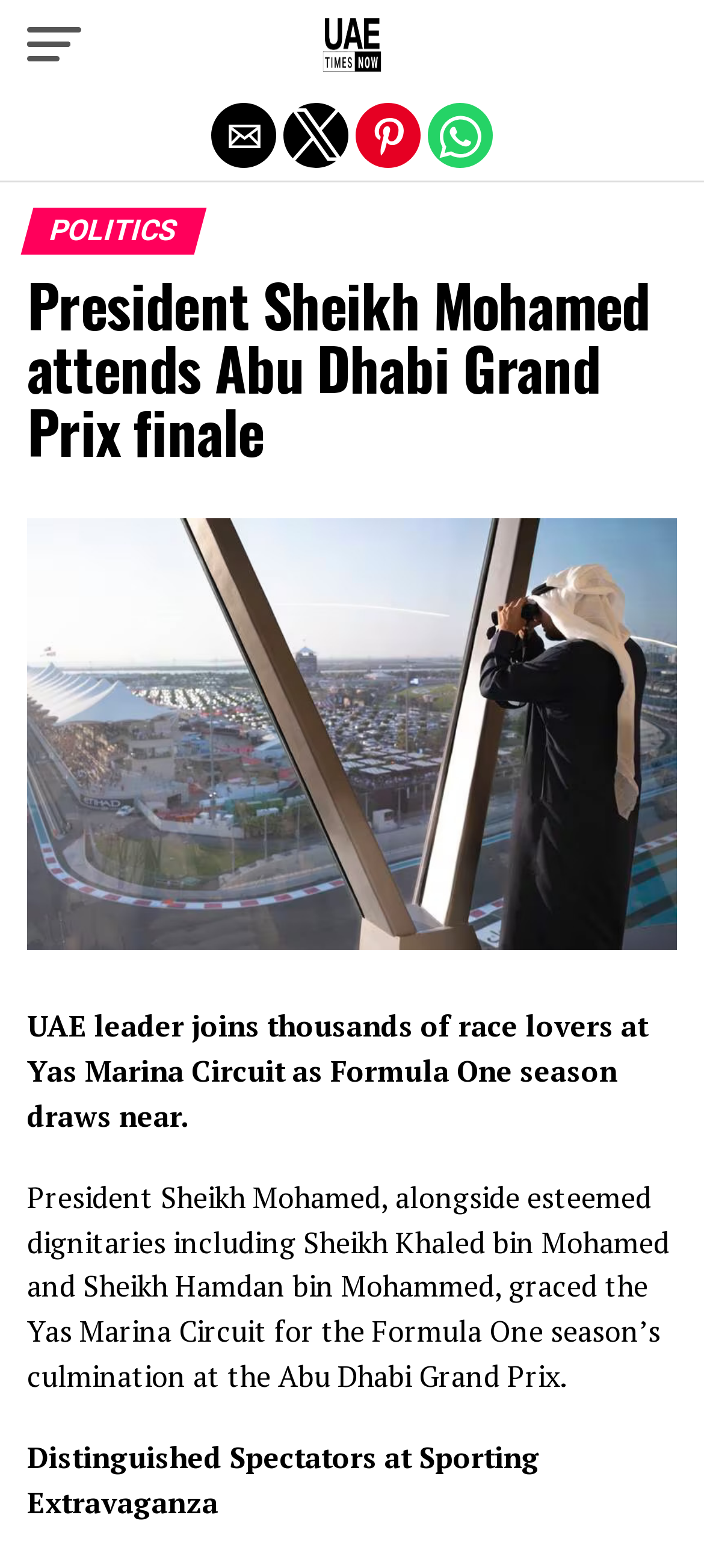Kindly respond to the following question with a single word or a brief phrase: 
How many share buttons are available?

4